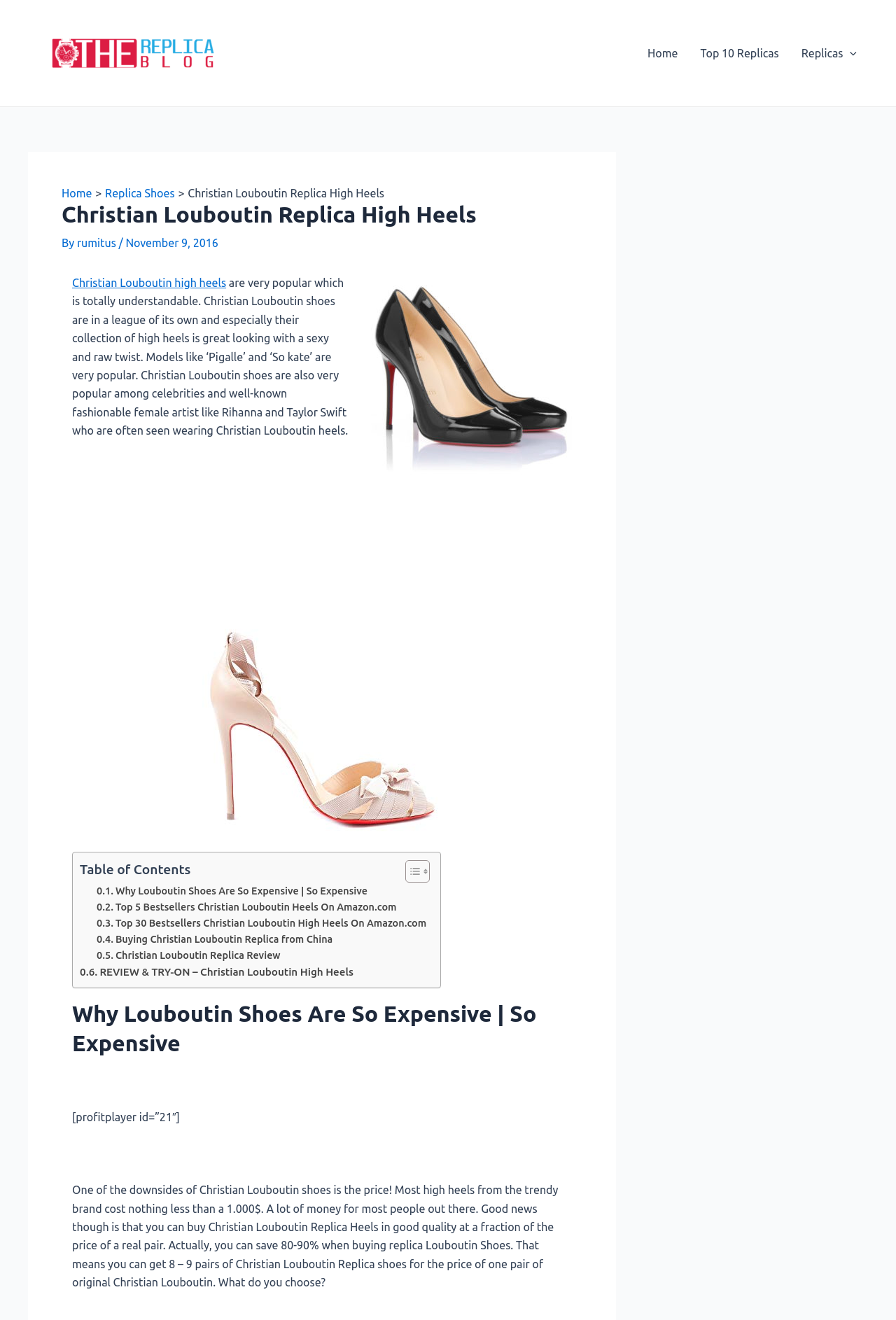Please identify the coordinates of the bounding box for the clickable region that will accomplish this instruction: "Toggle the 'Menu Toggle'".

[0.941, 0.019, 0.956, 0.062]